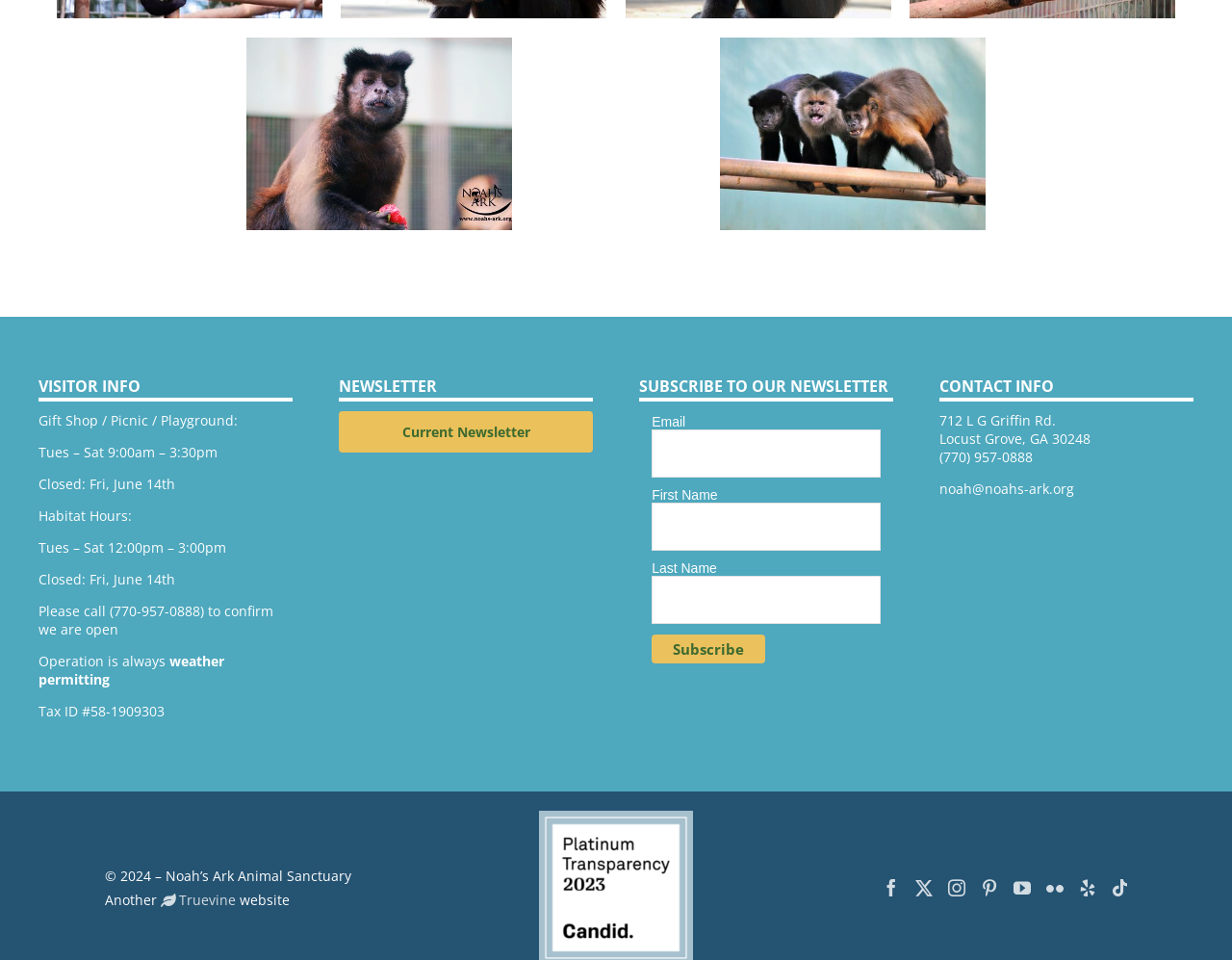Examine the image carefully and respond to the question with a detailed answer: 
What are the hours of operation for the gift shop?

The hours of operation for the gift shop can be found in the 'VISITOR INFO' section of the webpage, which states 'Gift Shop / Picnic / Playground: Tues - Sat 9:00am - 3:30pm'.